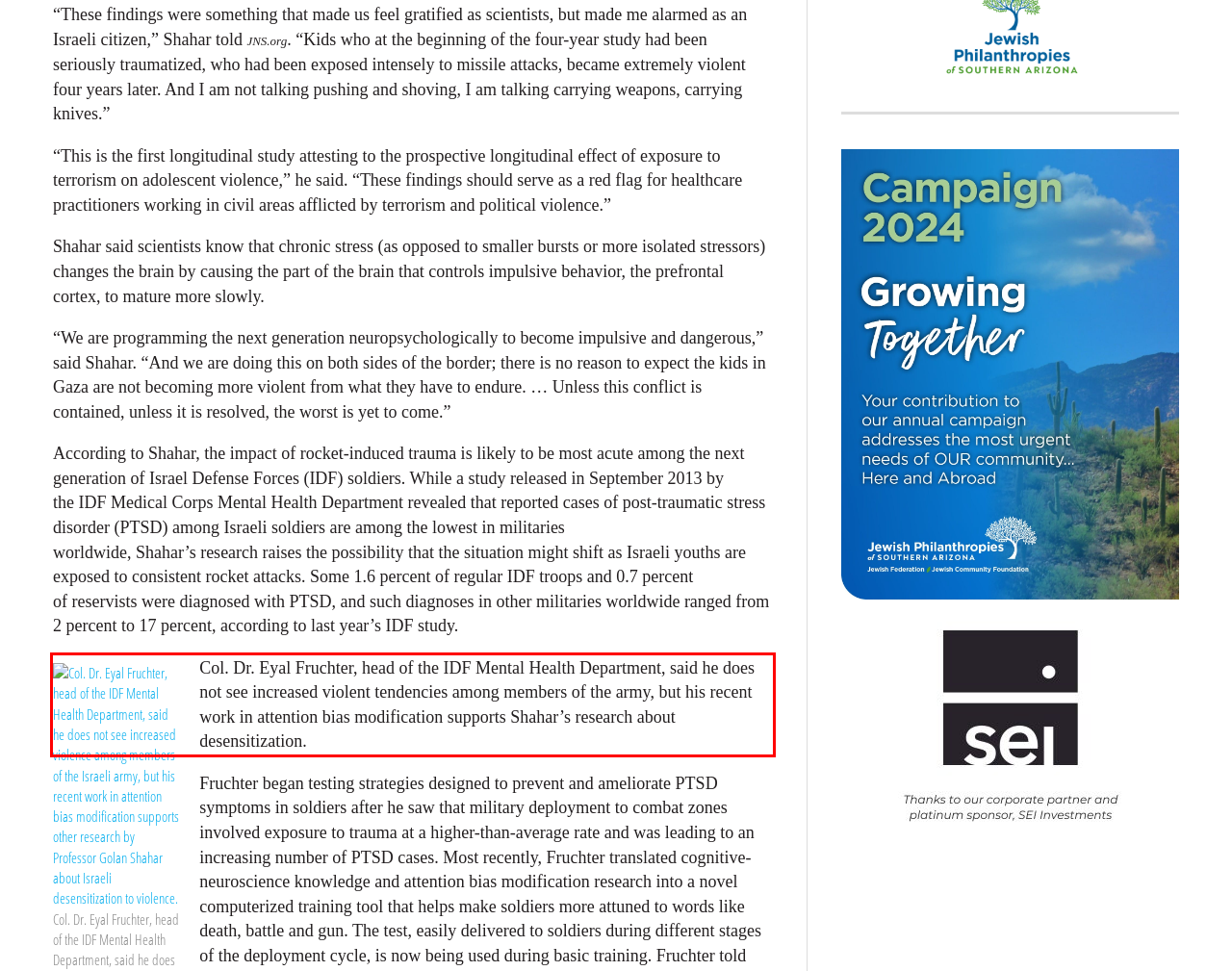Perform OCR on the text inside the red-bordered box in the provided screenshot and output the content.

Col. Dr. Eyal Fruchter, head of the IDF Mental Health Department, said he does not see increased violent tendencies among members of the army, but his recent work in attention bias modification supports Shahar’s research about desensitization.